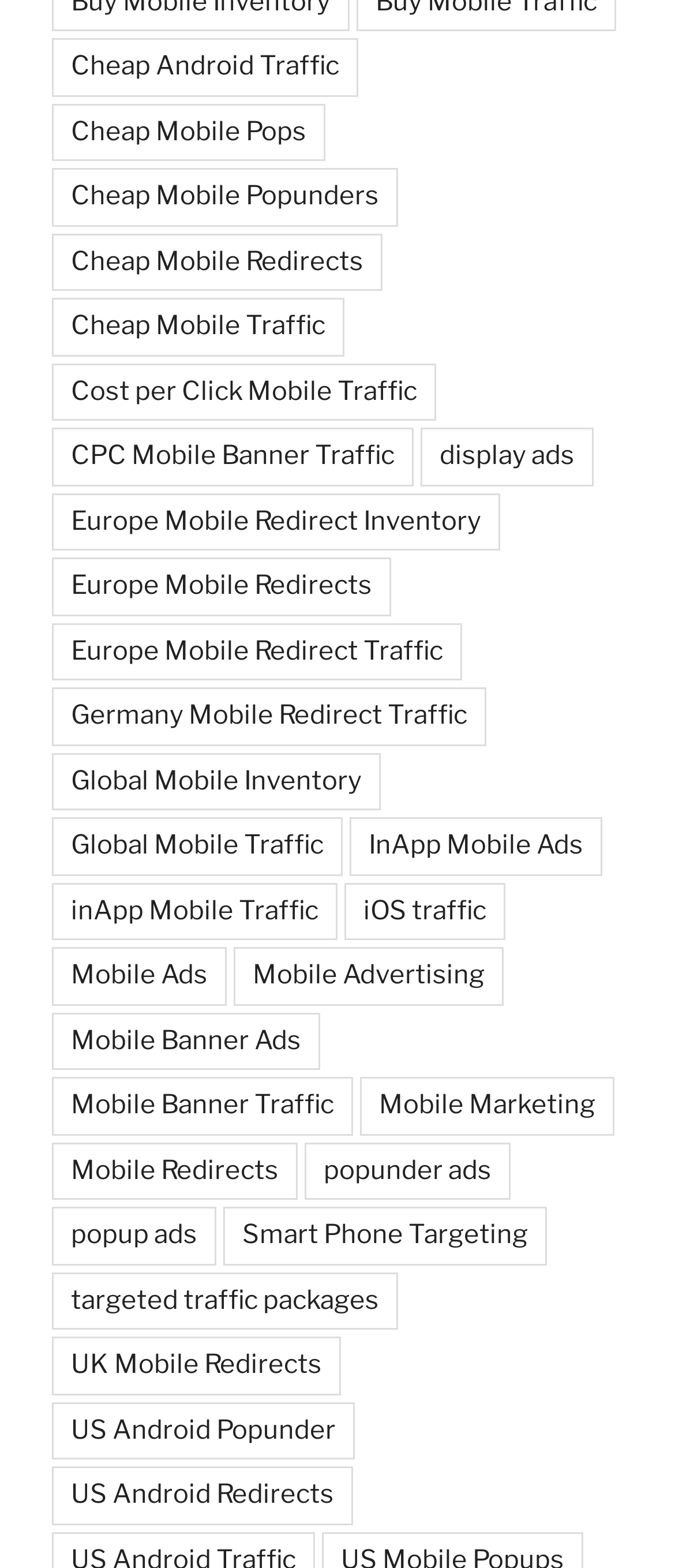Identify the bounding box coordinates of the element to click to follow this instruction: 'Explore InApp Mobile Ads'. Ensure the coordinates are four float values between 0 and 1, provided as [left, top, right, bottom].

[0.518, 0.521, 0.892, 0.558]